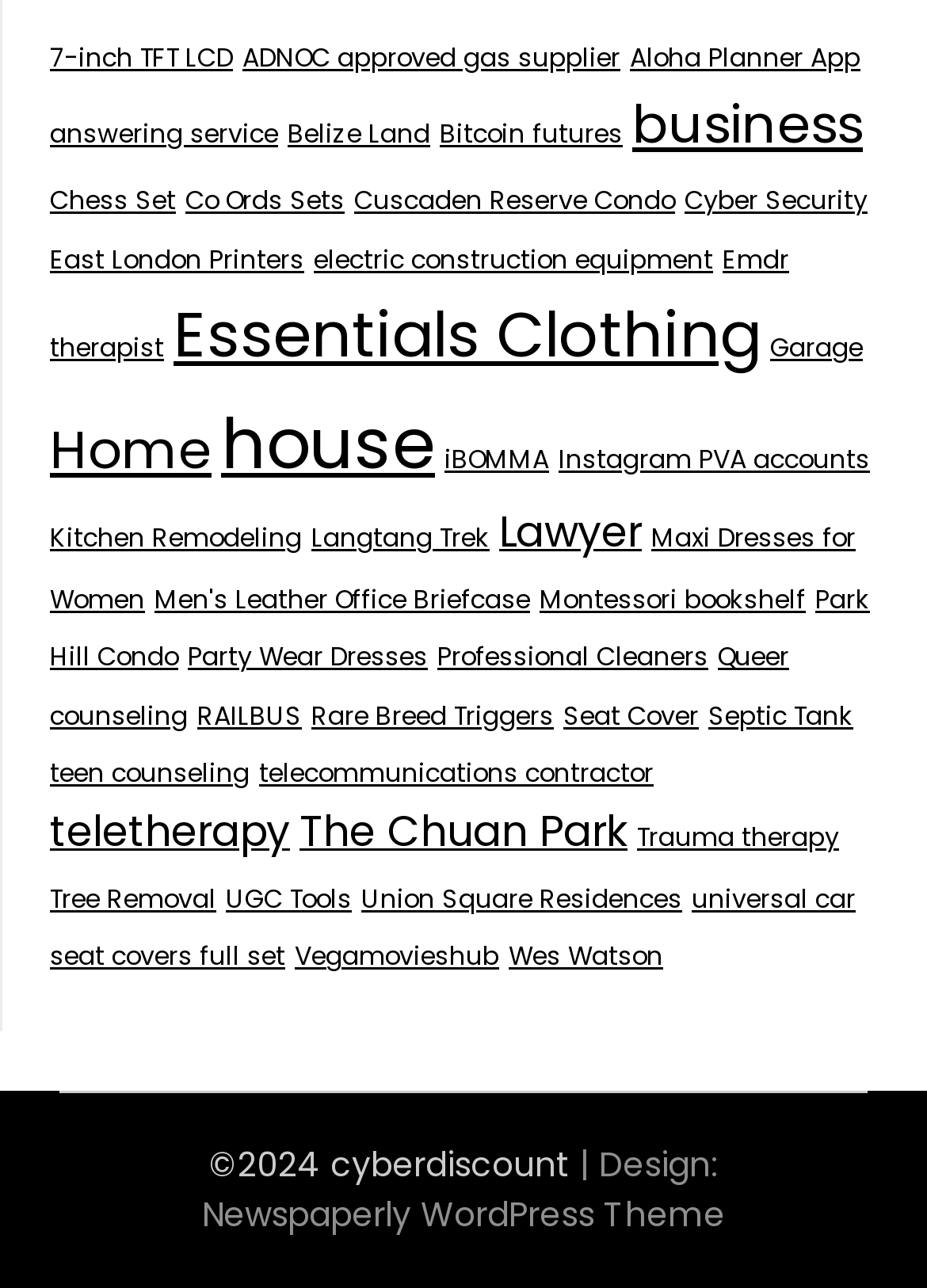Determine the bounding box coordinates for the region that must be clicked to execute the following instruction: "Click on 7-inch TFT LCD".

[0.054, 0.031, 0.251, 0.058]